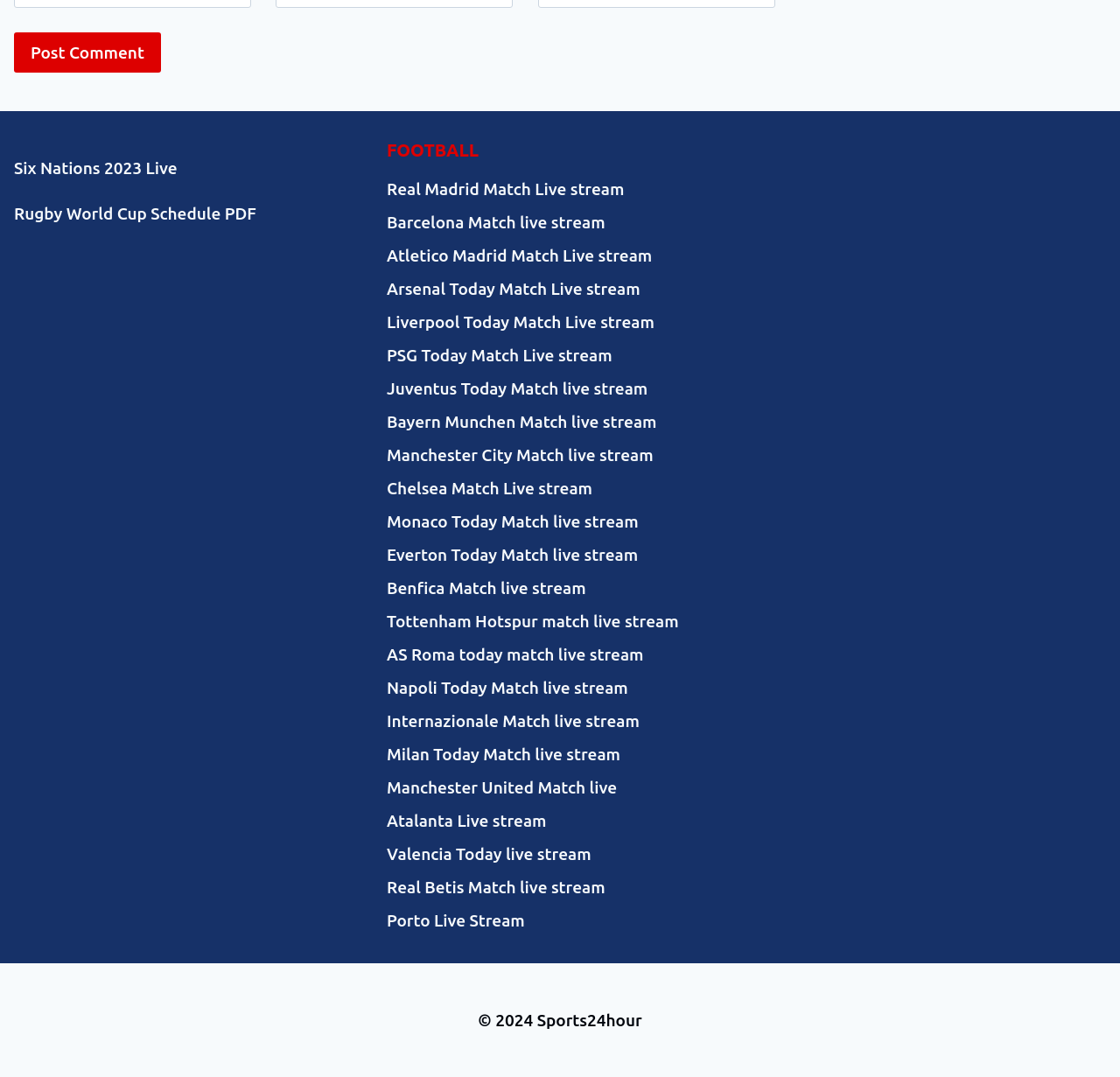Please examine the image and provide a detailed answer to the question: How many links to live streams are listed?

The number of links to live streams can be determined by counting the number of links listed under the 'FOOTBALL' heading. There are 24 links listed, each corresponding to a different football team's live stream.